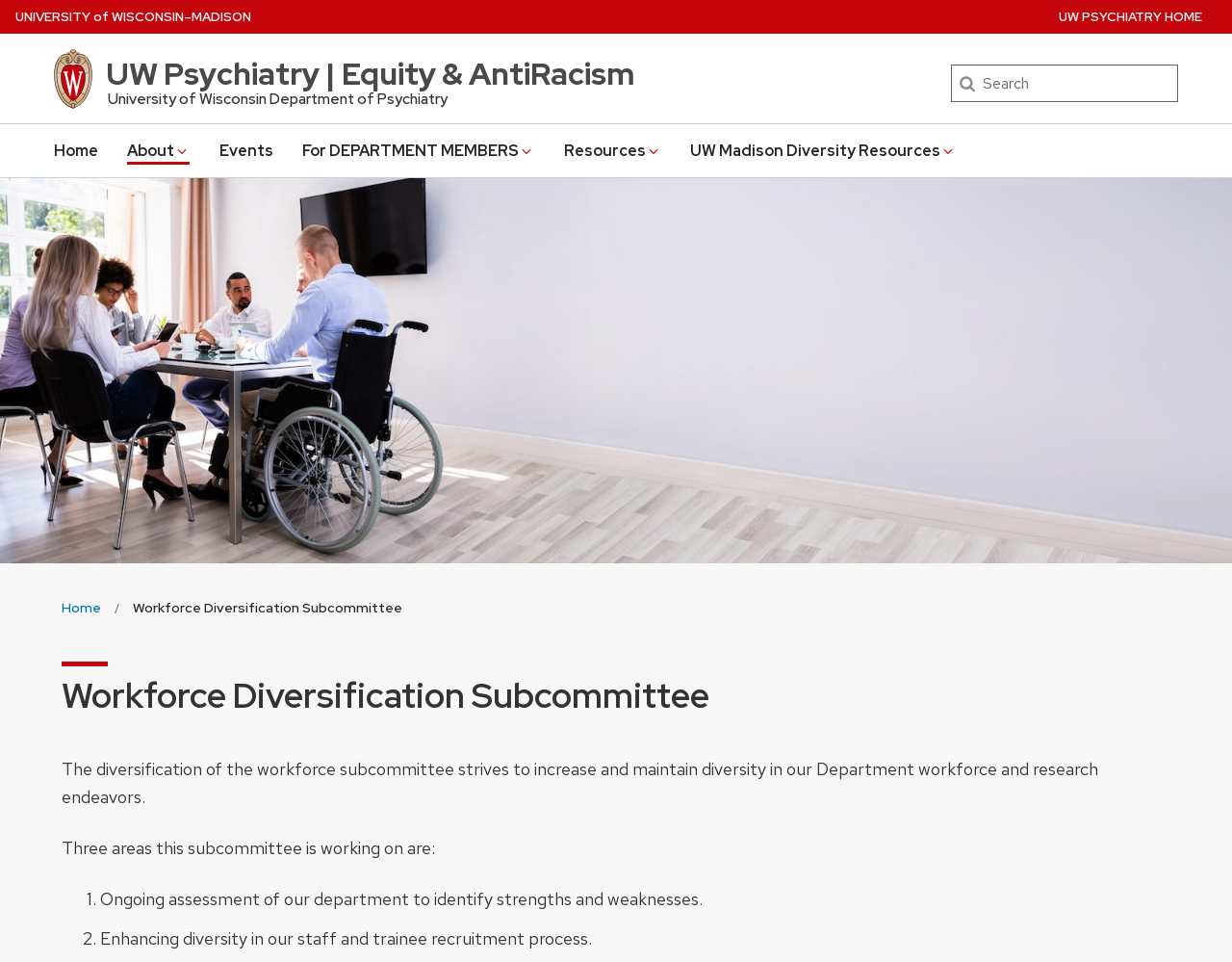Given the description of a UI element: "Home", identify the bounding box coordinates of the matching element in the webpage screenshot.

[0.044, 0.142, 0.08, 0.172]